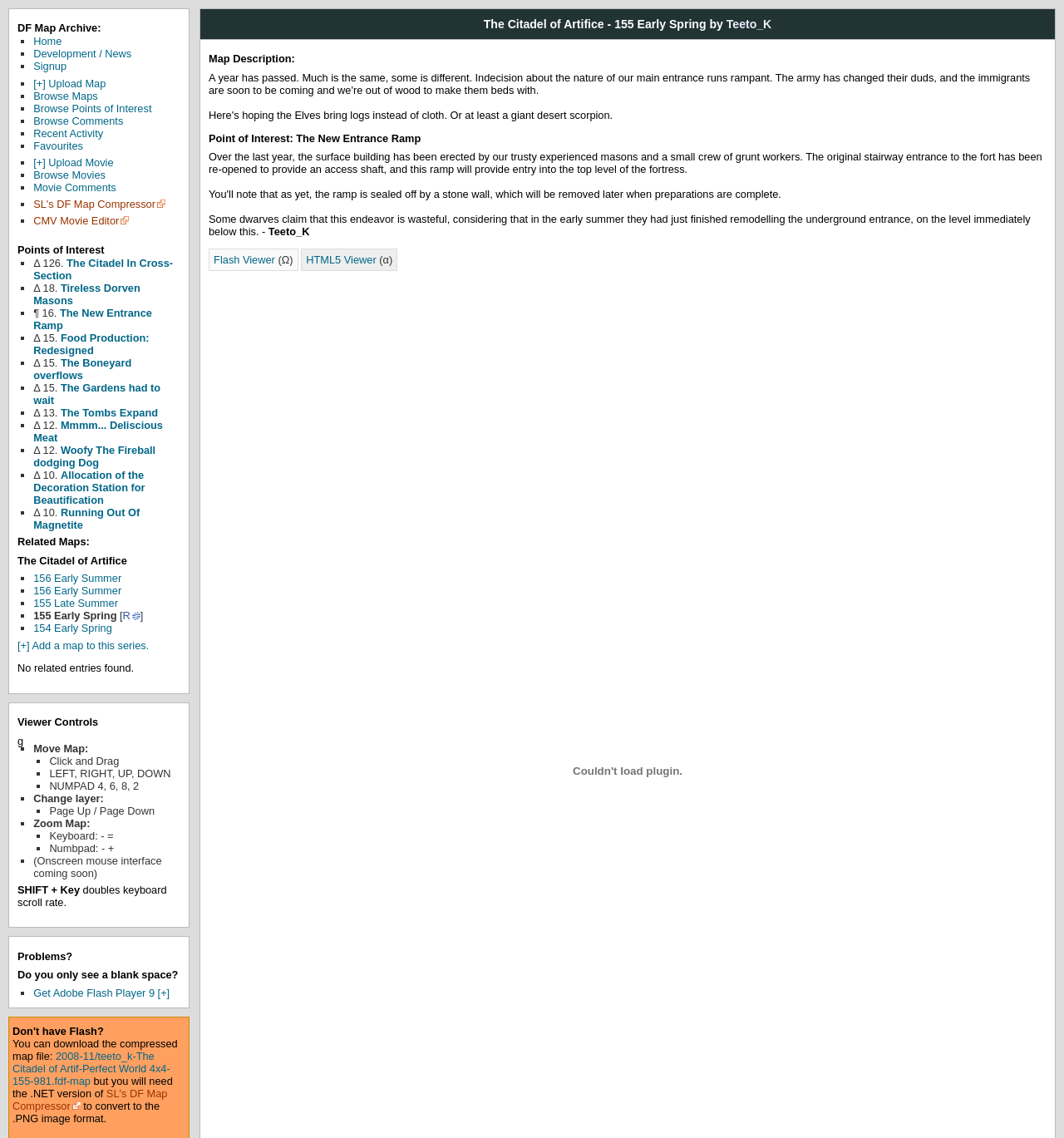Identify the bounding box coordinates of the section to be clicked to complete the task described by the following instruction: "Go to the development news page". The coordinates should be four float numbers between 0 and 1, formatted as [left, top, right, bottom].

[0.031, 0.042, 0.124, 0.053]